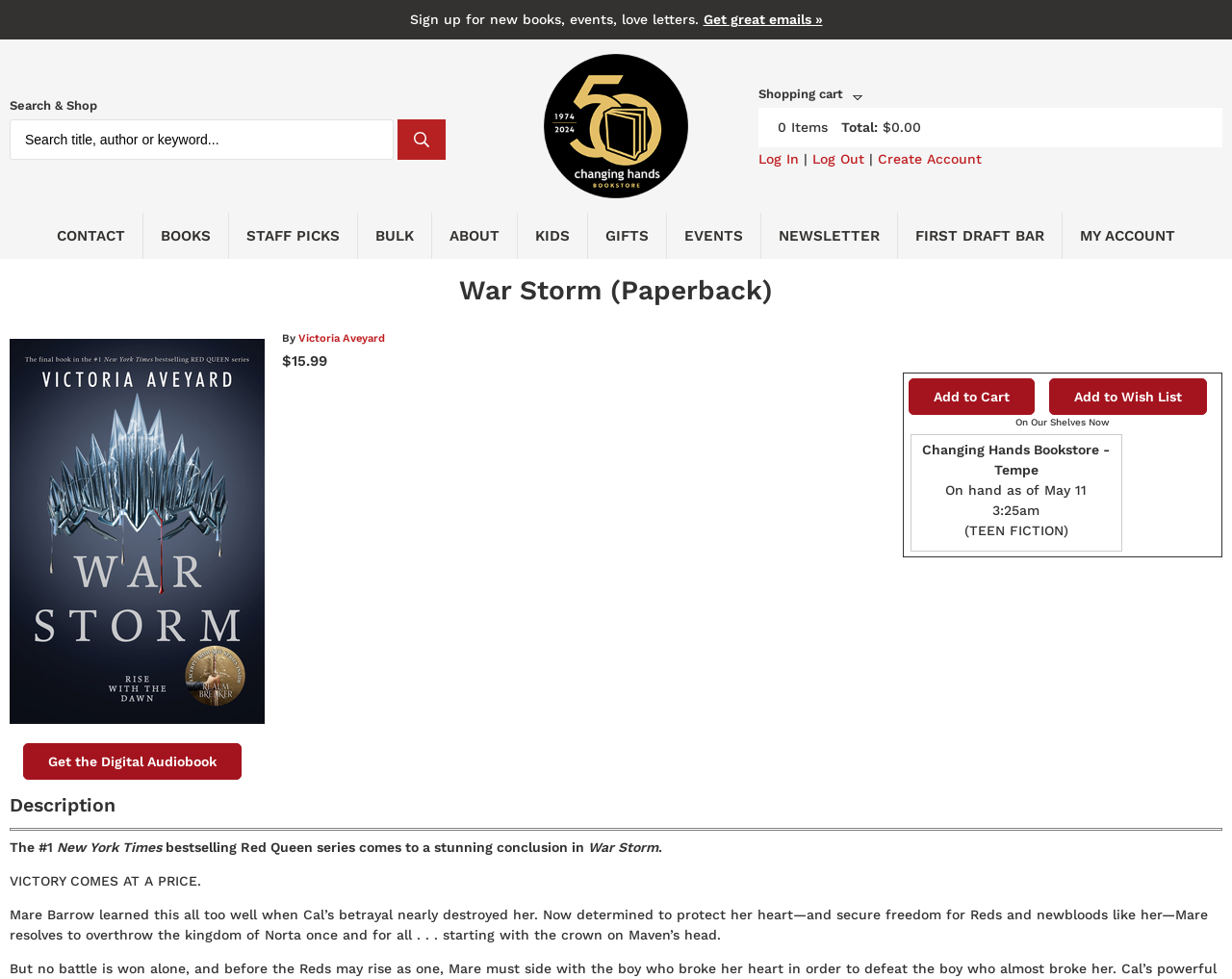What is the price of War Storm?
Provide a well-explained and detailed answer to the question.

I found the price of War Storm by looking at the product information section, where it says '$15.99' next to the 'Add to Cart' button.